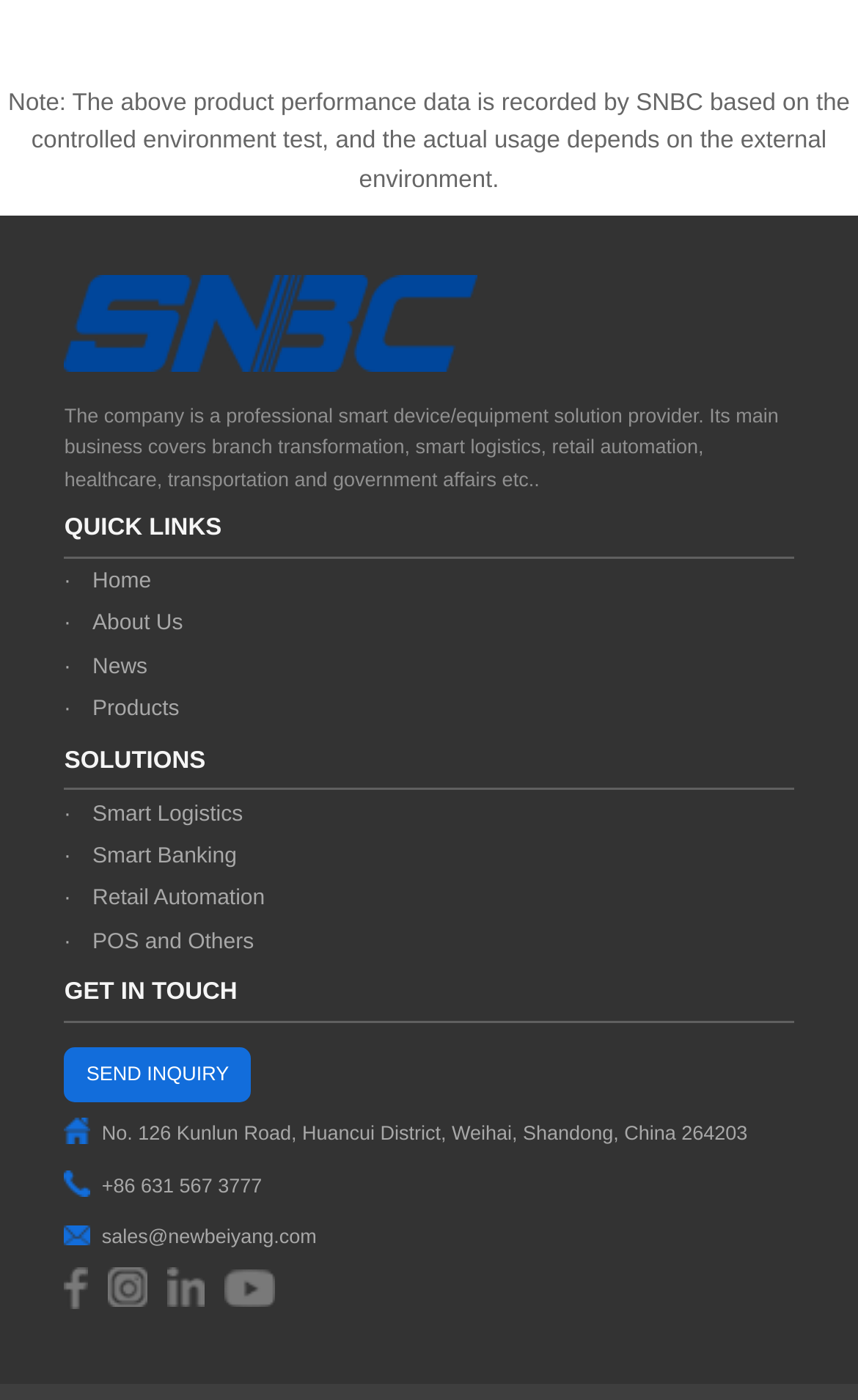Determine the coordinates of the bounding box that should be clicked to complete the instruction: "Click on Home". The coordinates should be represented by four float numbers between 0 and 1: [left, top, right, bottom].

[0.075, 0.404, 0.925, 0.429]